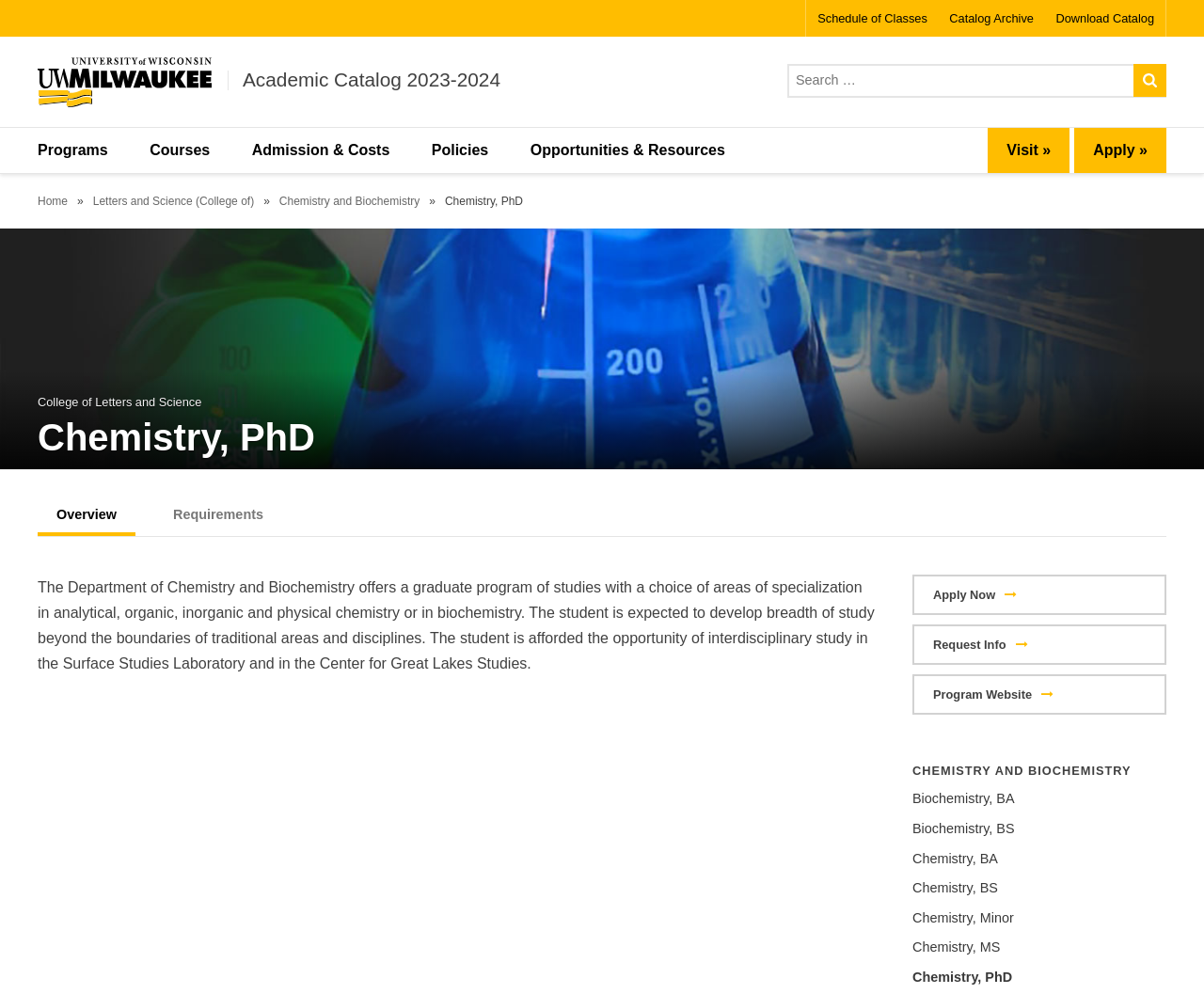Identify the bounding box coordinates of the area you need to click to perform the following instruction: "Explore the Biochemistry BA program".

[0.758, 0.796, 0.843, 0.811]